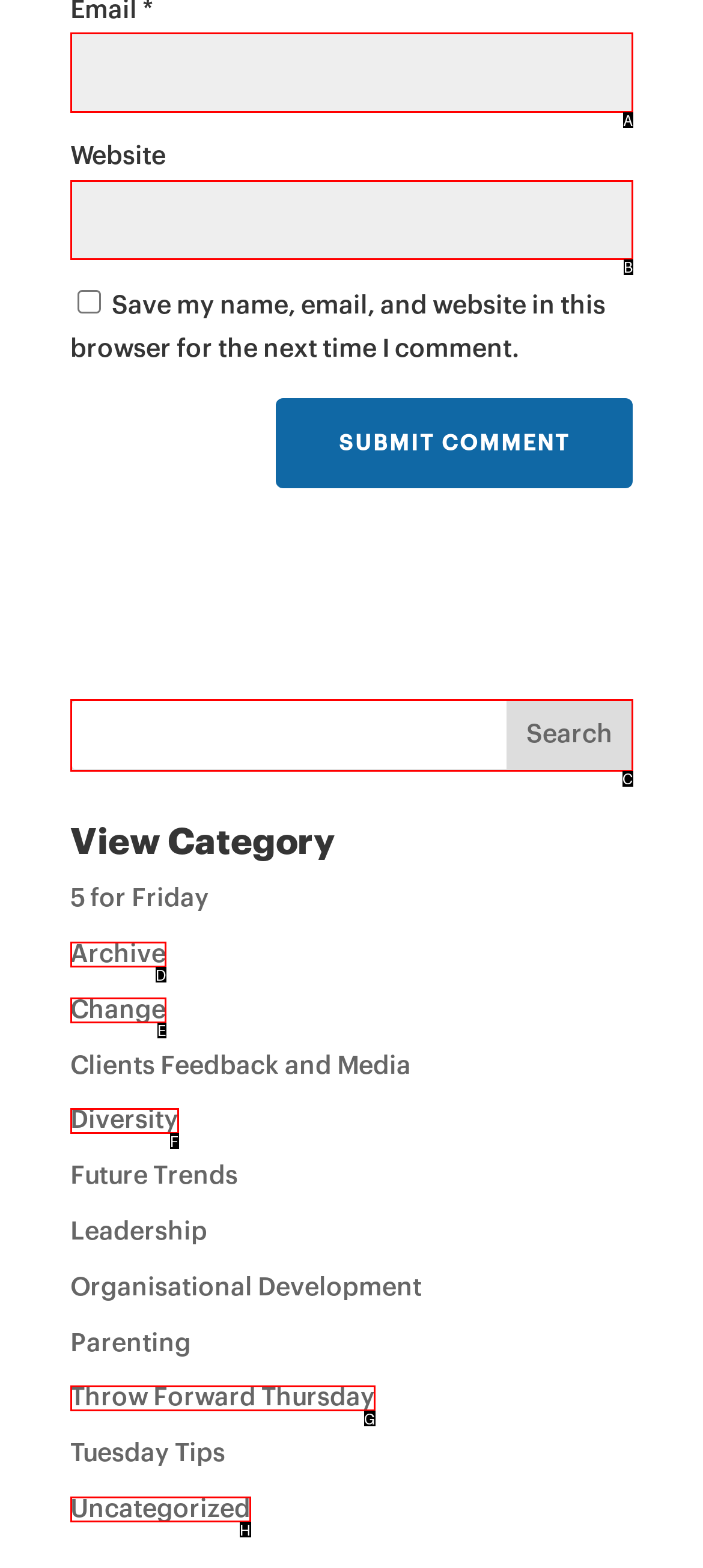Select the letter of the UI element you need to click on to fulfill this task: View Community-owned business growth at highest level since the pandemic. Write down the letter only.

None